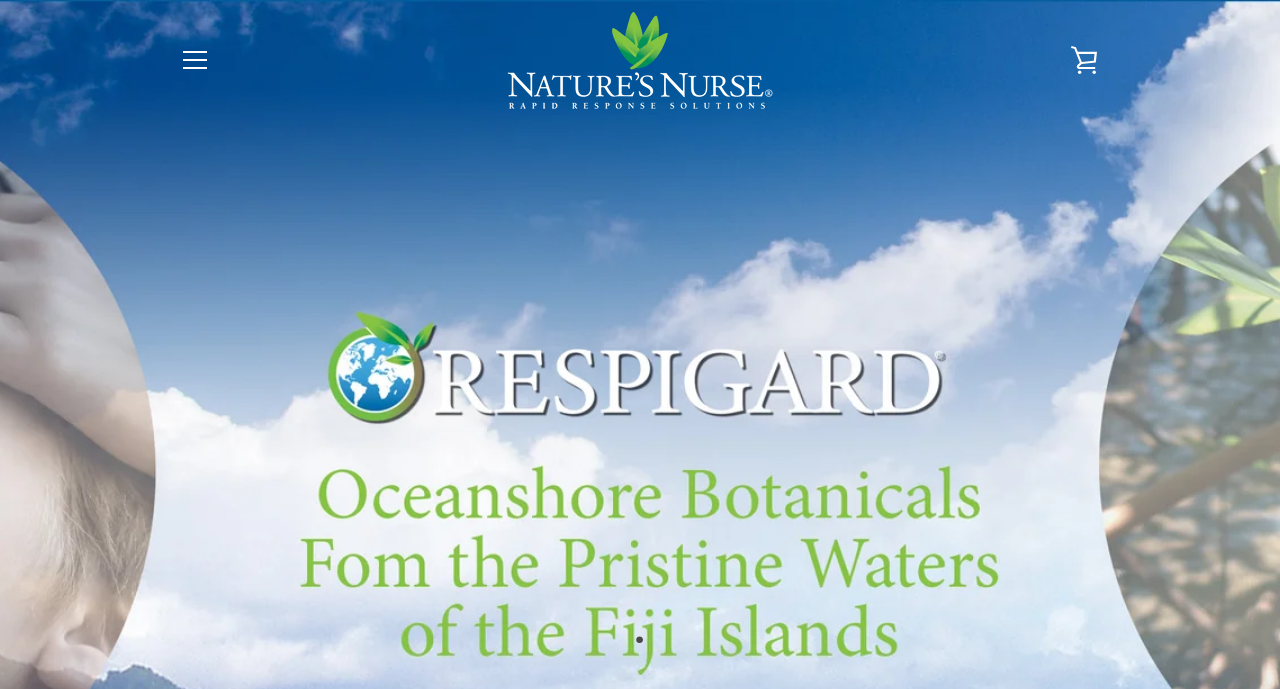Please mark the bounding box coordinates of the area that should be clicked to carry out the instruction: "view cart".

[0.828, 0.051, 0.867, 0.123]